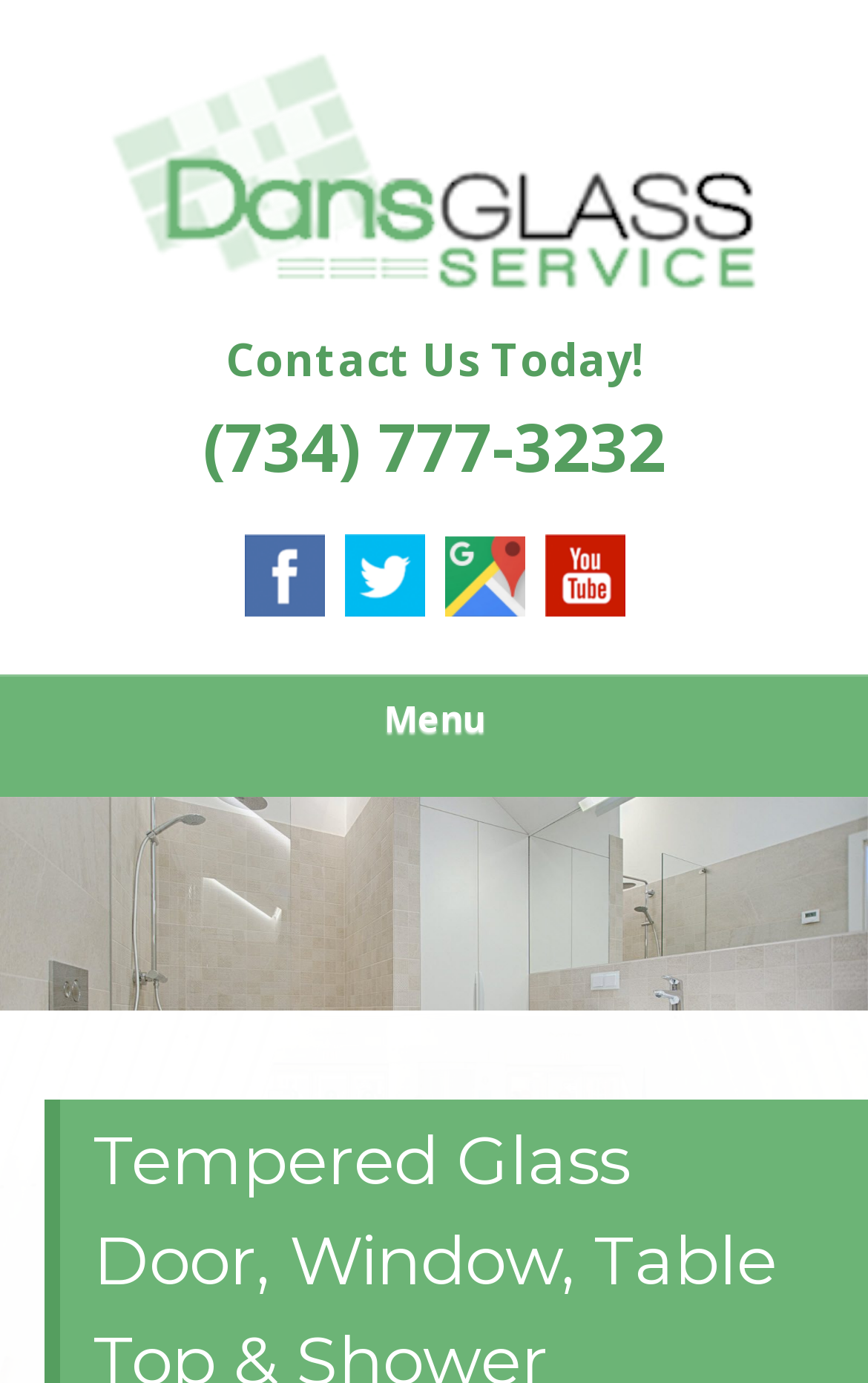Answer the question below with a single word or a brief phrase: 
What is the main category of the website?

Glass and Mirror